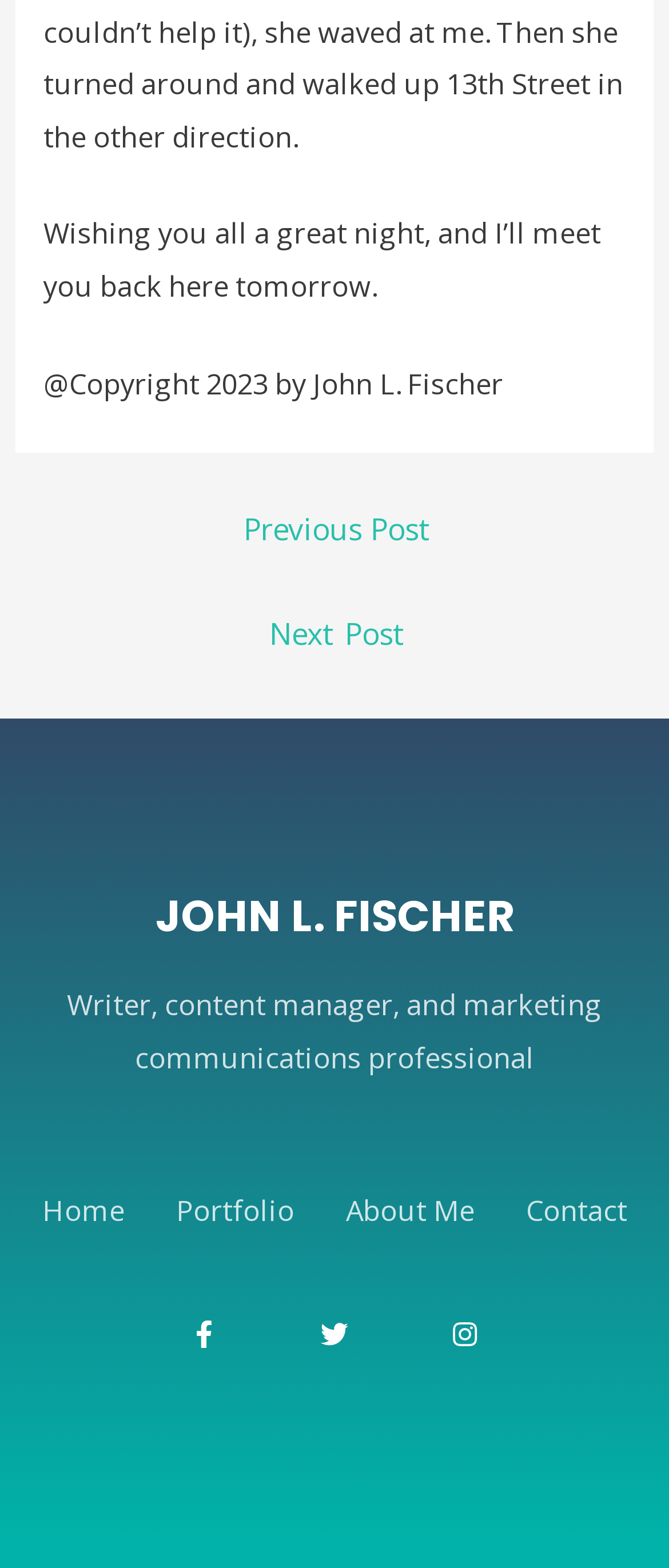Carefully examine the image and provide an in-depth answer to the question: What is the message at the top of the page?

I found the answer by looking at the StaticText element with the bounding box coordinates [0.065, 0.136, 0.898, 0.194], which displays the message at the top of the page.